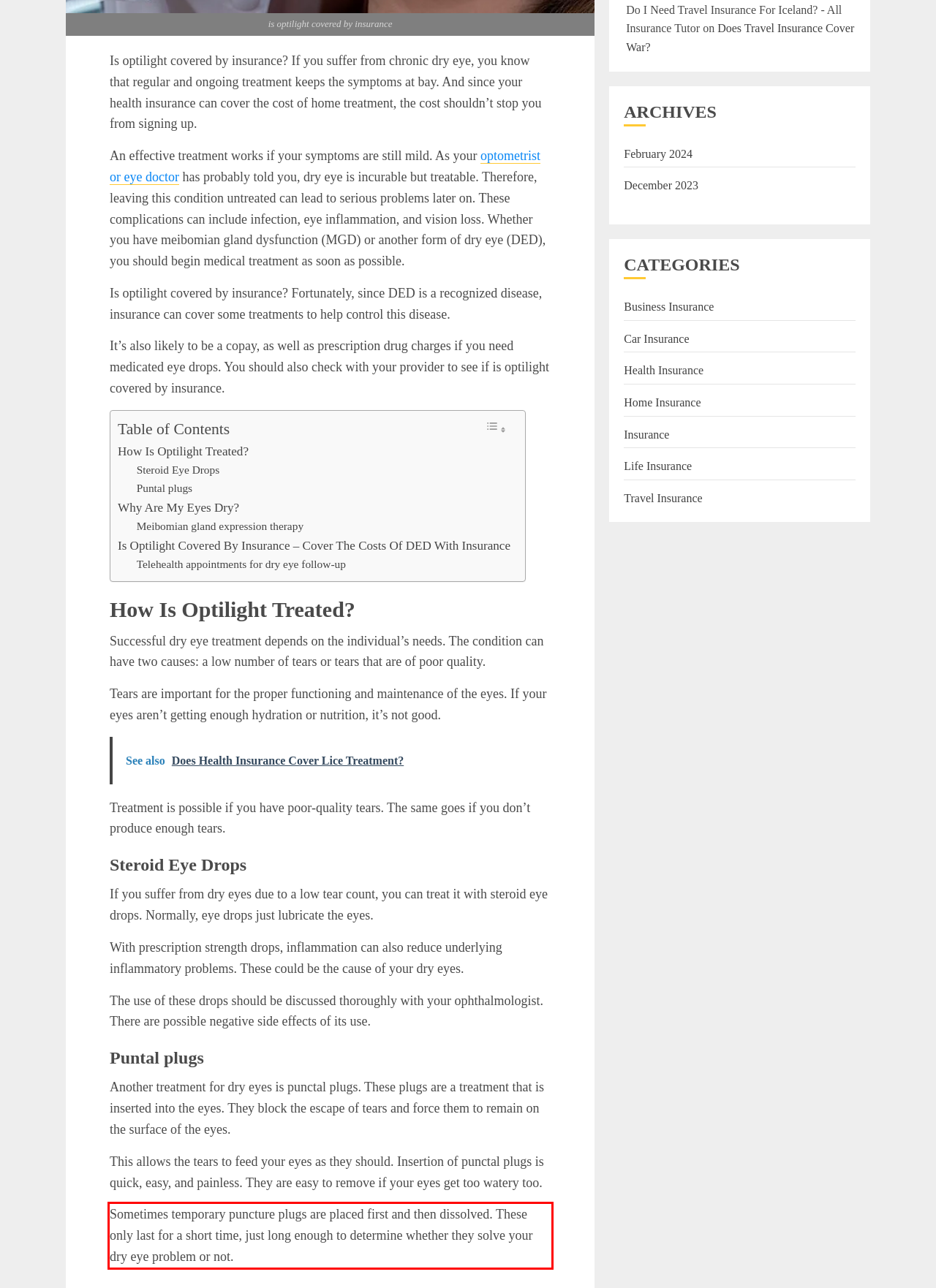The screenshot provided shows a webpage with a red bounding box. Apply OCR to the text within this red bounding box and provide the extracted content.

Sometimes temporary puncture plugs are placed first and then dissolved. These only last for a short time, just long enough to determine whether they solve your dry eye problem or not.